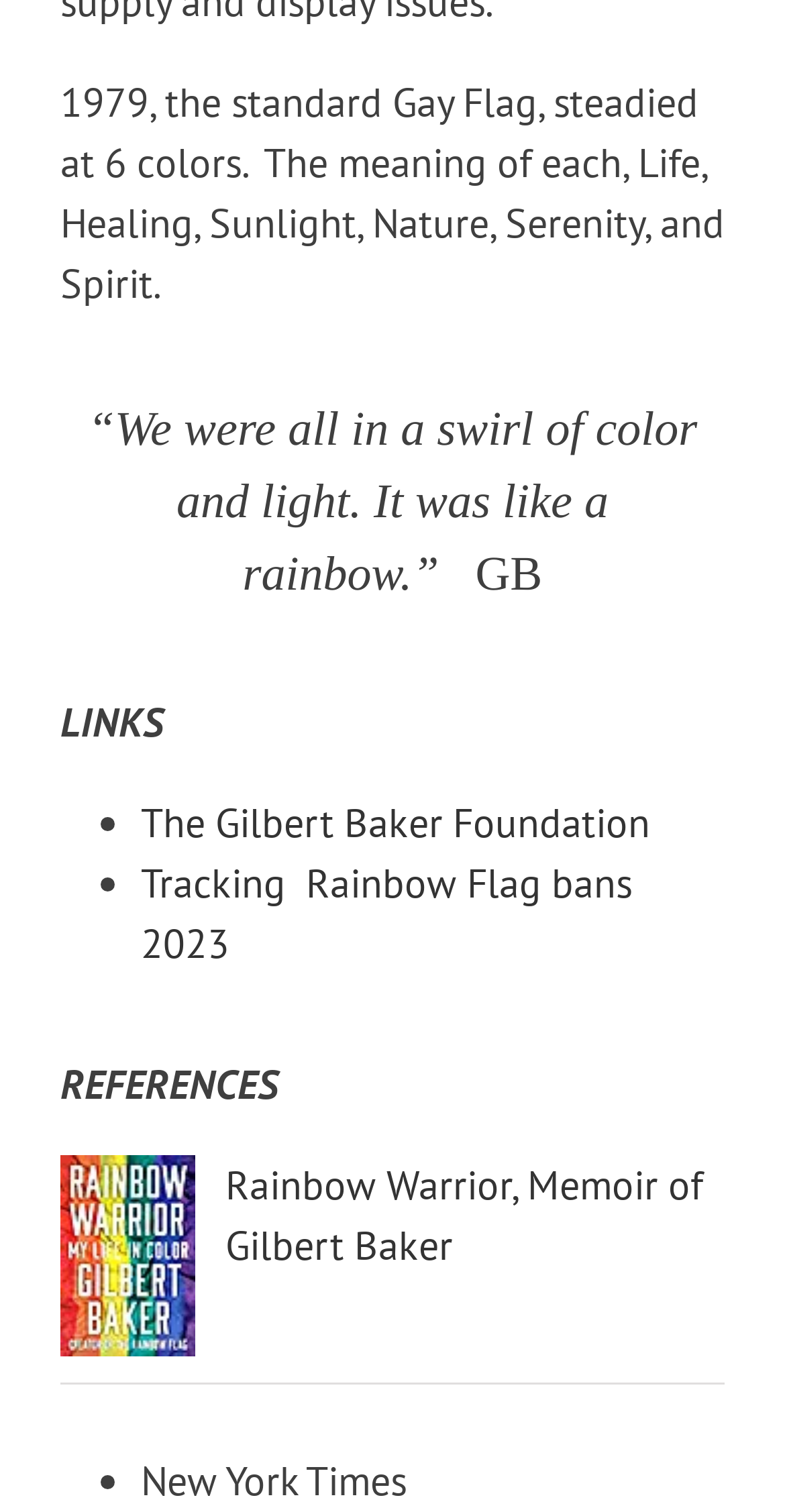Ascertain the bounding box coordinates for the UI element detailed here: "Tracking Rainbow Flag bans 2023". The coordinates should be provided as [left, top, right, bottom] with each value being a float between 0 and 1.

[0.179, 0.567, 0.805, 0.641]